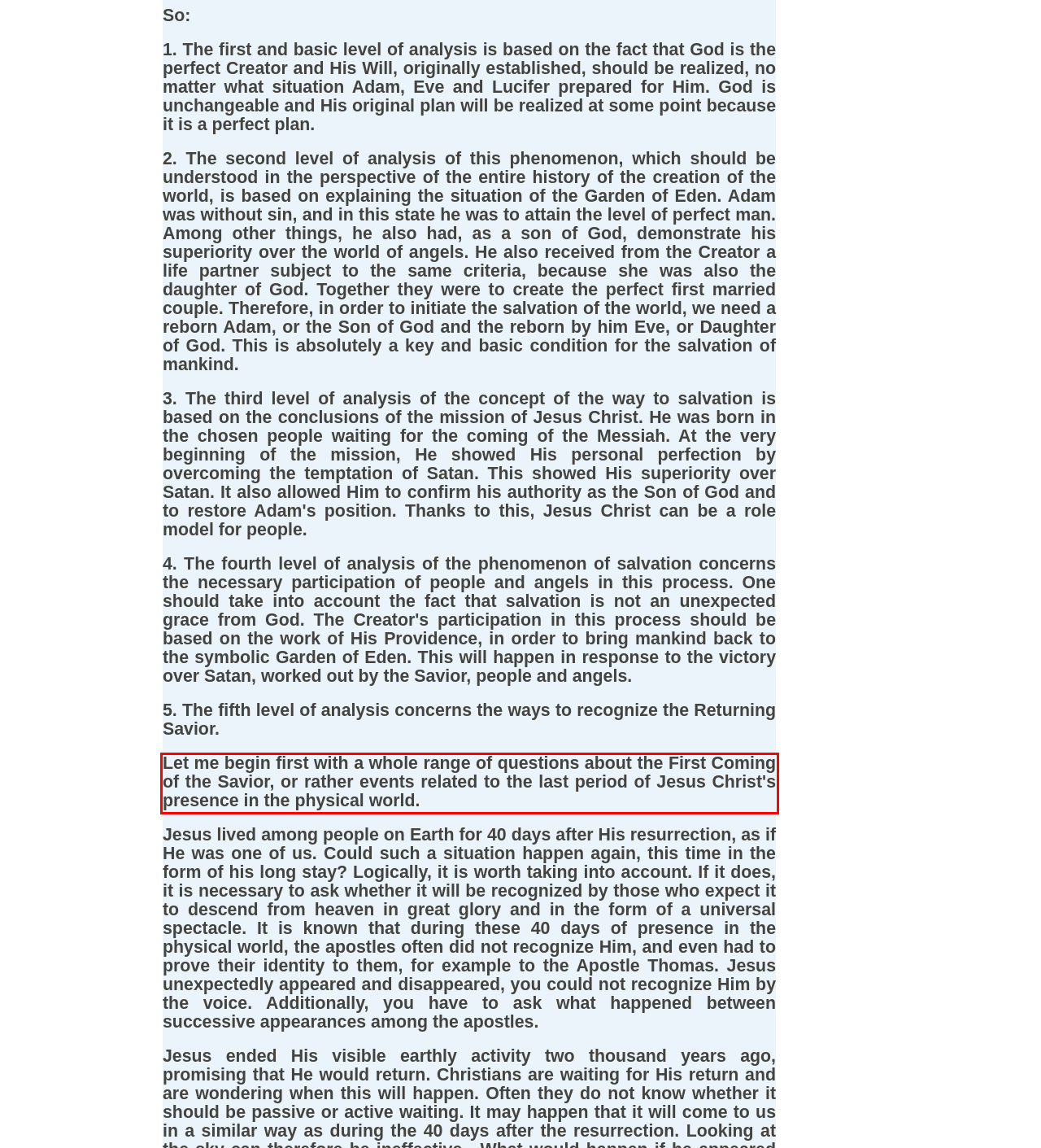You are looking at a screenshot of a webpage with a red rectangle bounding box. Use OCR to identify and extract the text content found inside this red bounding box.

Let me begin first with a whole range of questions about the First Coming of the Savior, or rather events related to the last period of Jesus Christ's presence in the physical world.